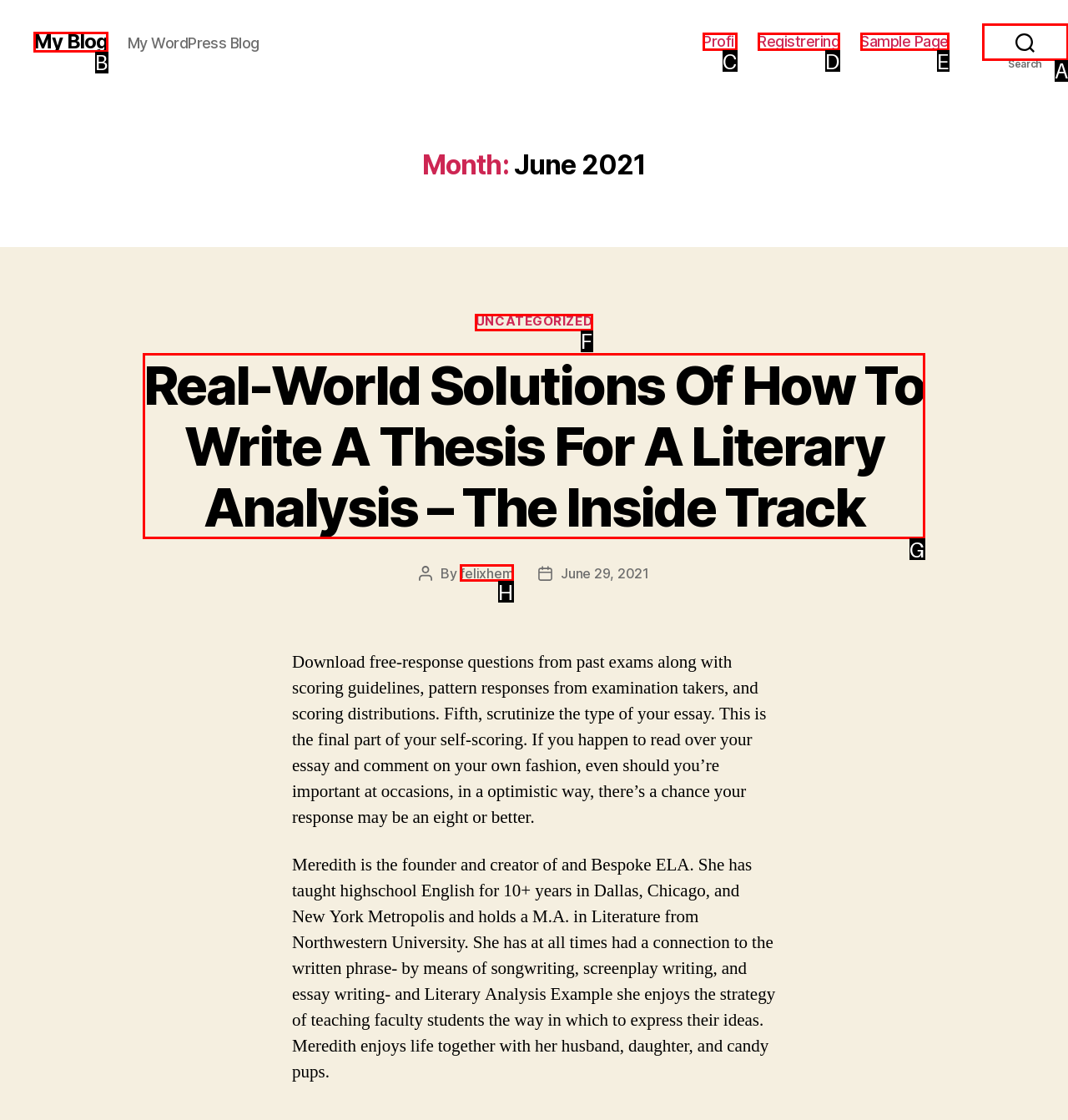Determine which HTML element I should select to execute the task: search on the website
Reply with the corresponding option's letter from the given choices directly.

A